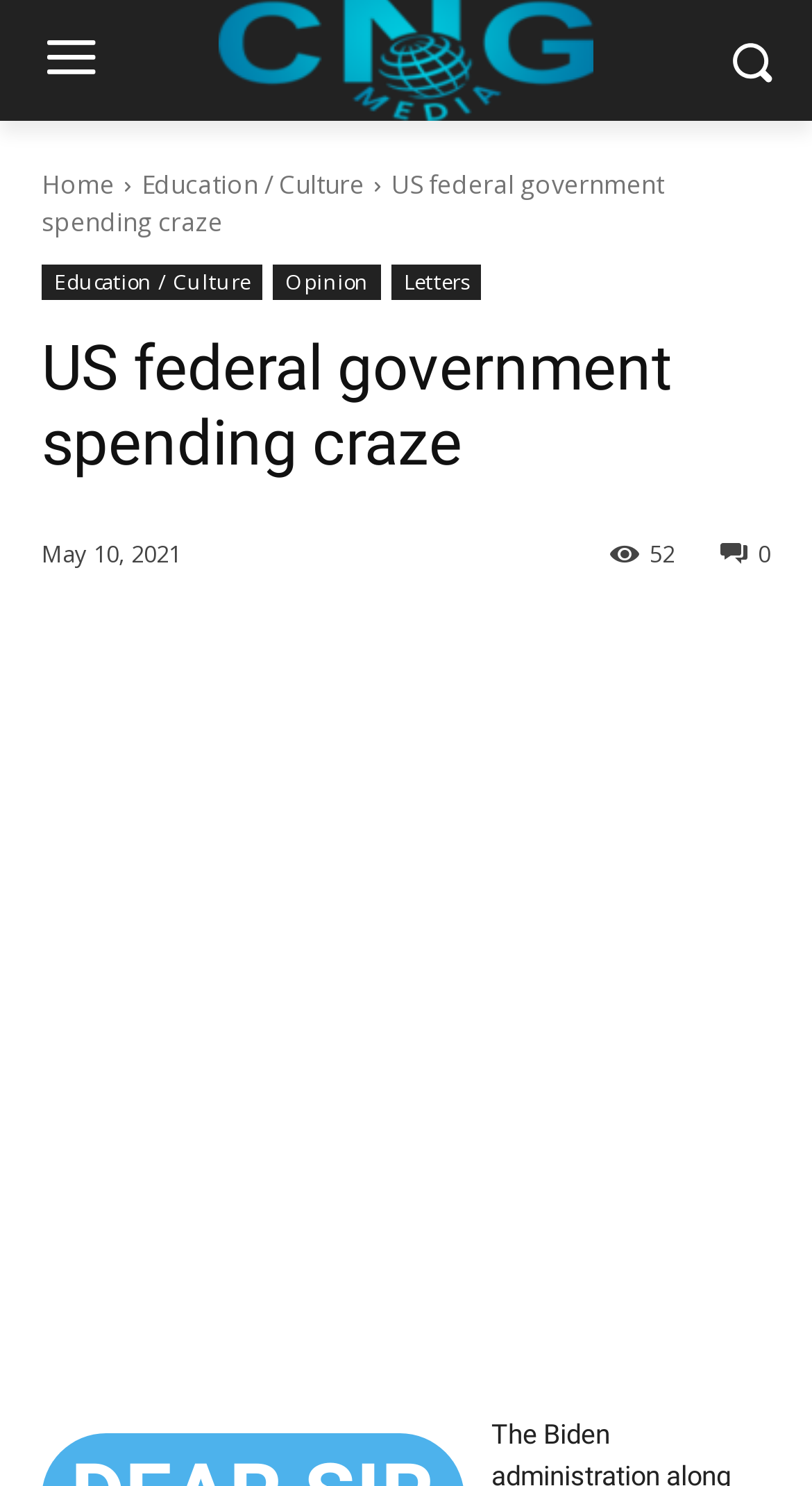Locate the bounding box coordinates of the UI element described by: "Education / Culture". The bounding box coordinates should consist of four float numbers between 0 and 1, i.e., [left, top, right, bottom].

[0.051, 0.178, 0.323, 0.202]